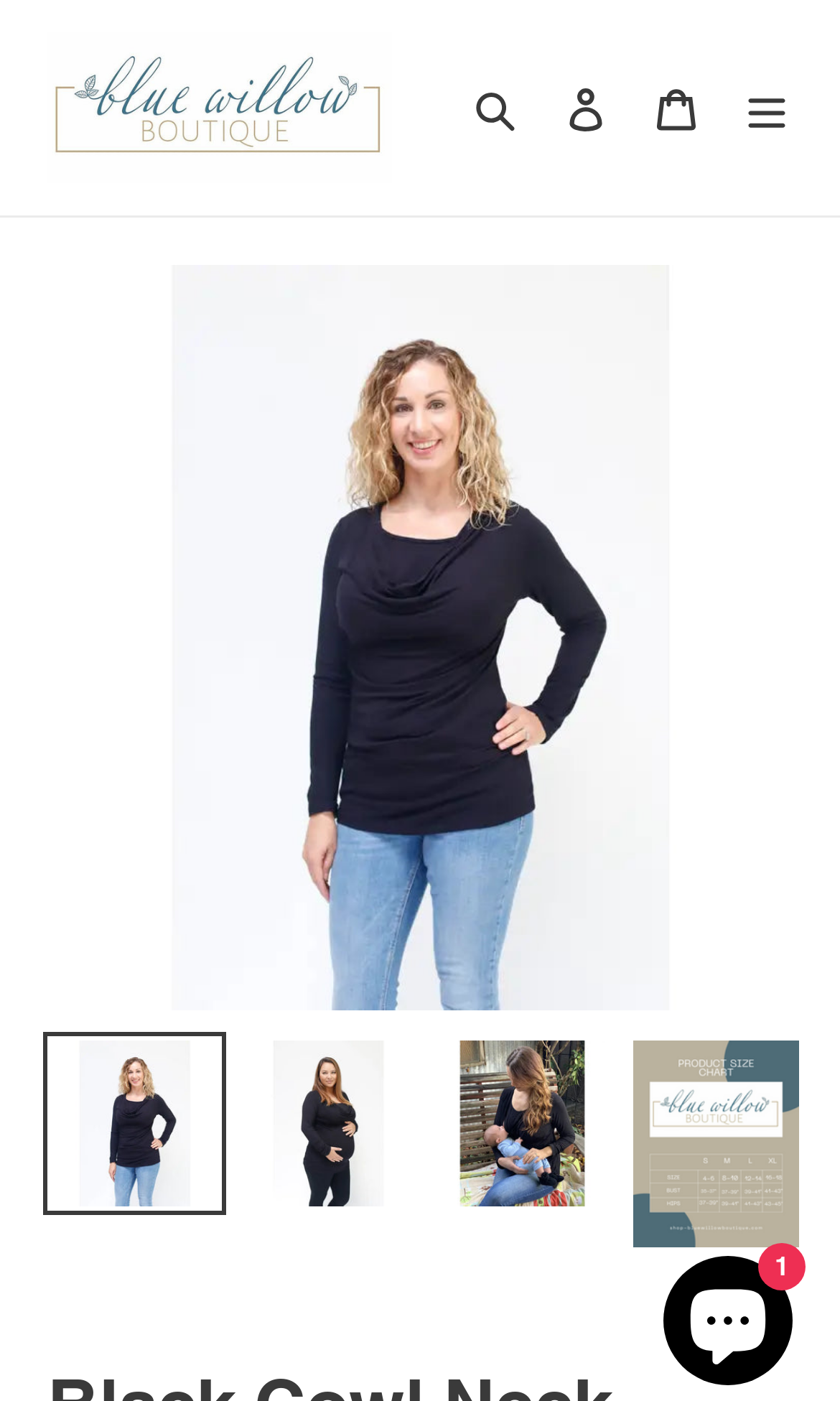Can you show the bounding box coordinates of the region to click on to complete the task described in the instruction: "Log in to the account"?

[0.644, 0.044, 0.751, 0.109]